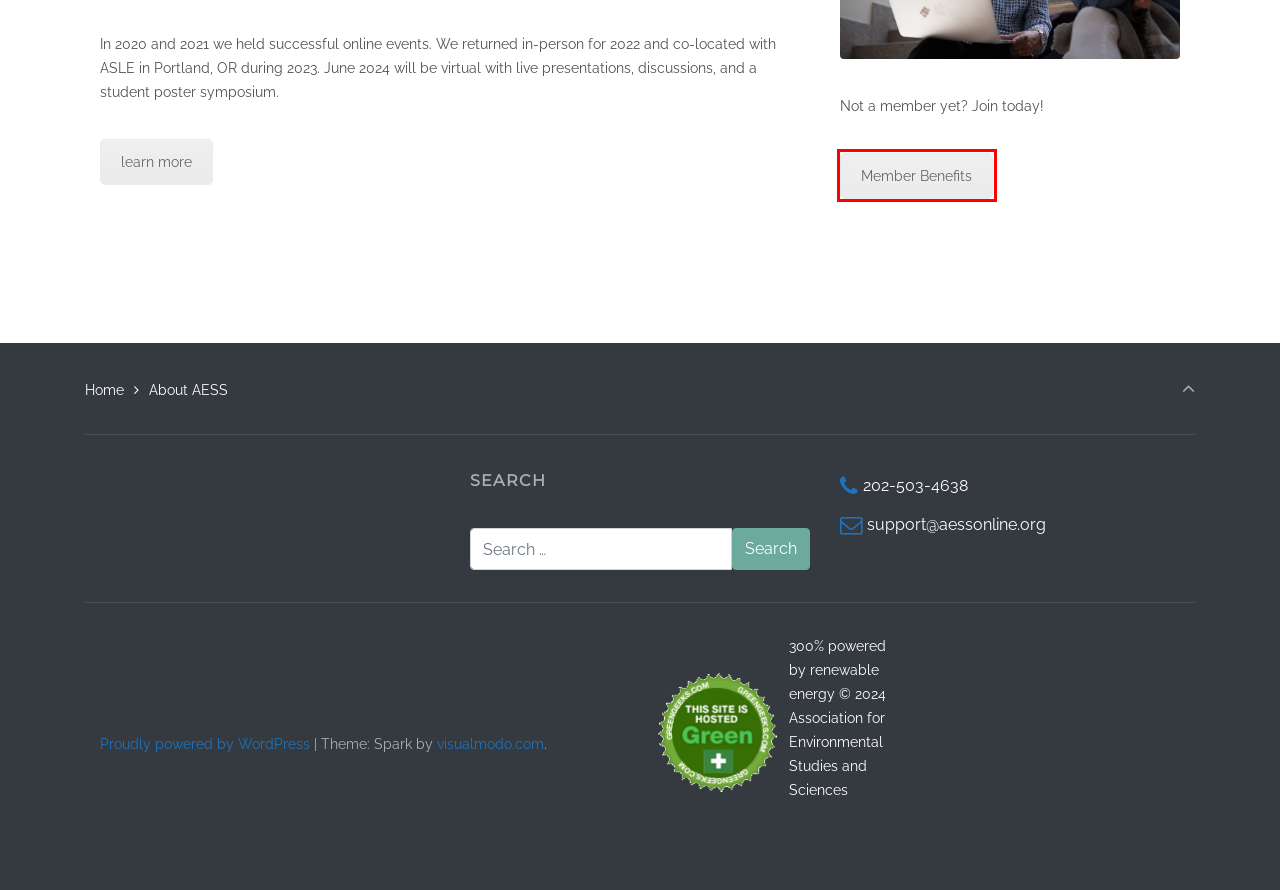Review the webpage screenshot and focus on the UI element within the red bounding box. Select the best-matching webpage description for the new webpage that follows after clicking the highlighted element. Here are the candidates:
A. Hub Host – Association for Environmental Studies and Sciences Conference
B. Visualmodo - WordPress Themes, Plugins & Templates That Works
C. Proposals – Association for Environmental Studies and Sciences Conference
D. Annual Conference - AESSOnline.org
E. Registration – Association for Environmental Studies and Sciences Conference
F. Membership Dues - AESSOnline.org
G. Blog Tool, Publishing Platform, and CMS – WordPress.org
H. Vision – Association for Environmental Studies and Sciences Conference

F